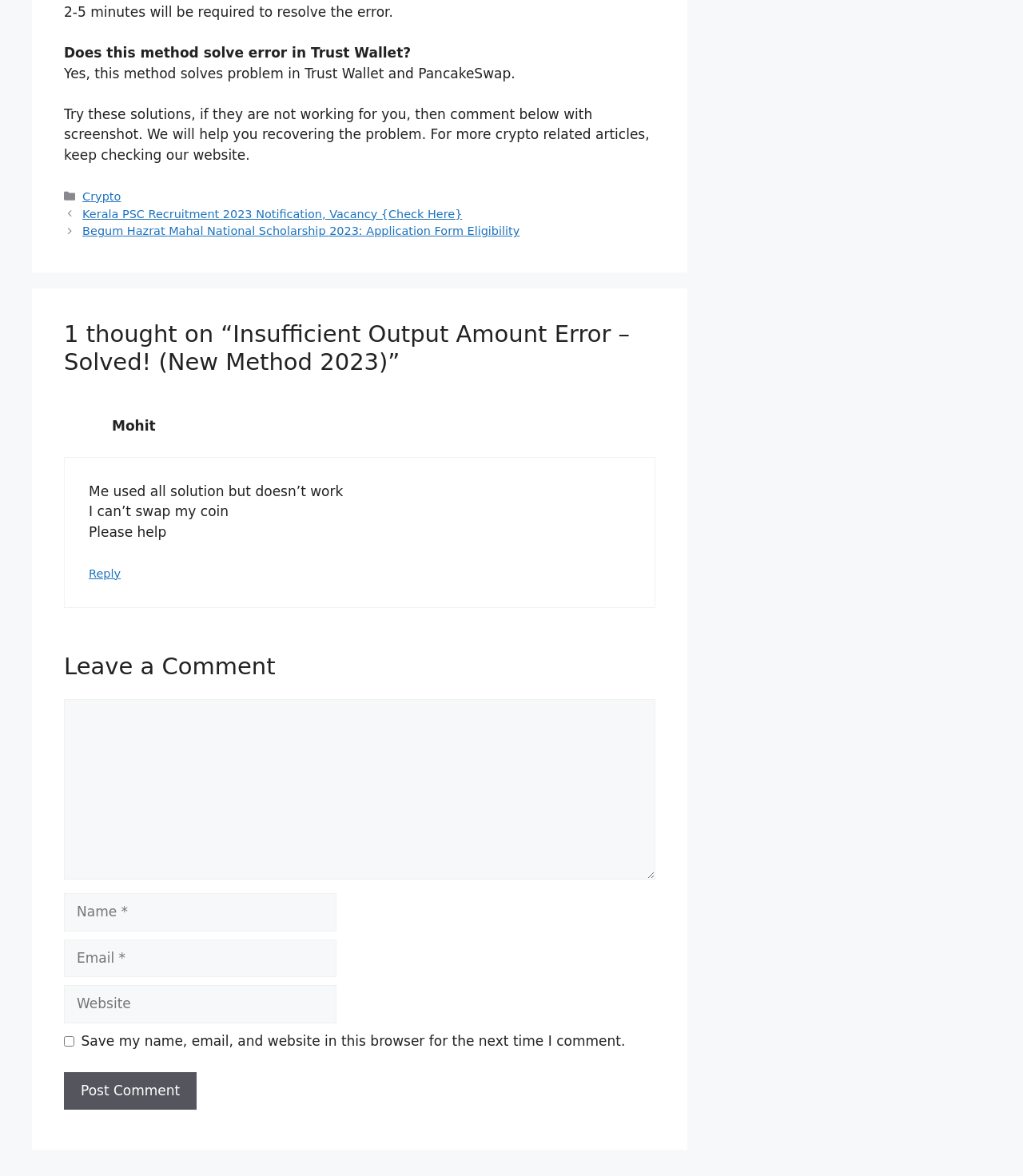What is the estimated time to resolve the error?
Can you provide a detailed and comprehensive answer to the question?

The answer can be found in the first StaticText element, which says '2-5 minutes will be required to resolve the error.'